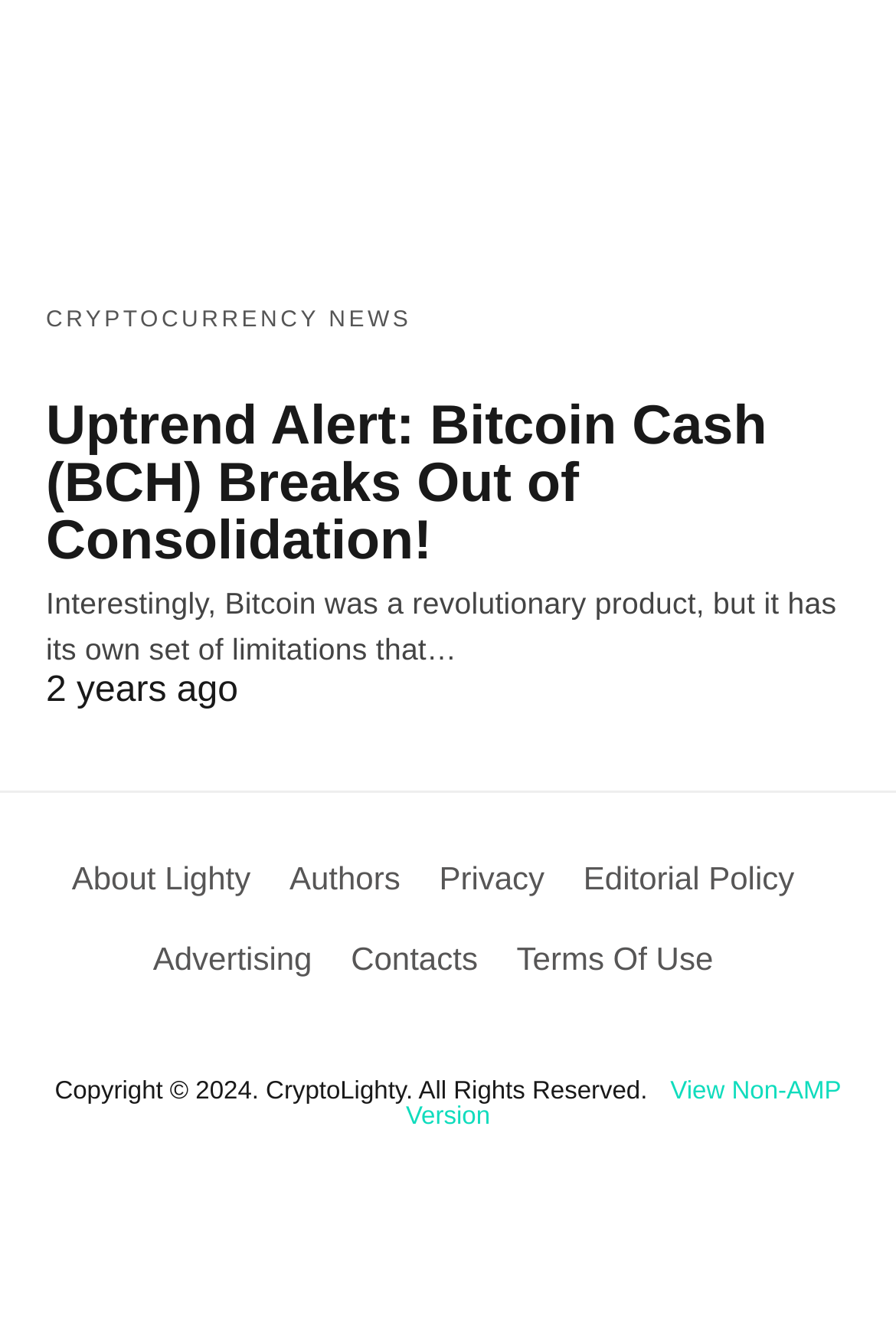What type of content does the website provide?
Using the image, elaborate on the answer with as much detail as possible.

The link 'CRYPTOCURRENCY NEWS' and the news article about Bitcoin Cash suggest that the website provides cryptocurrency news.